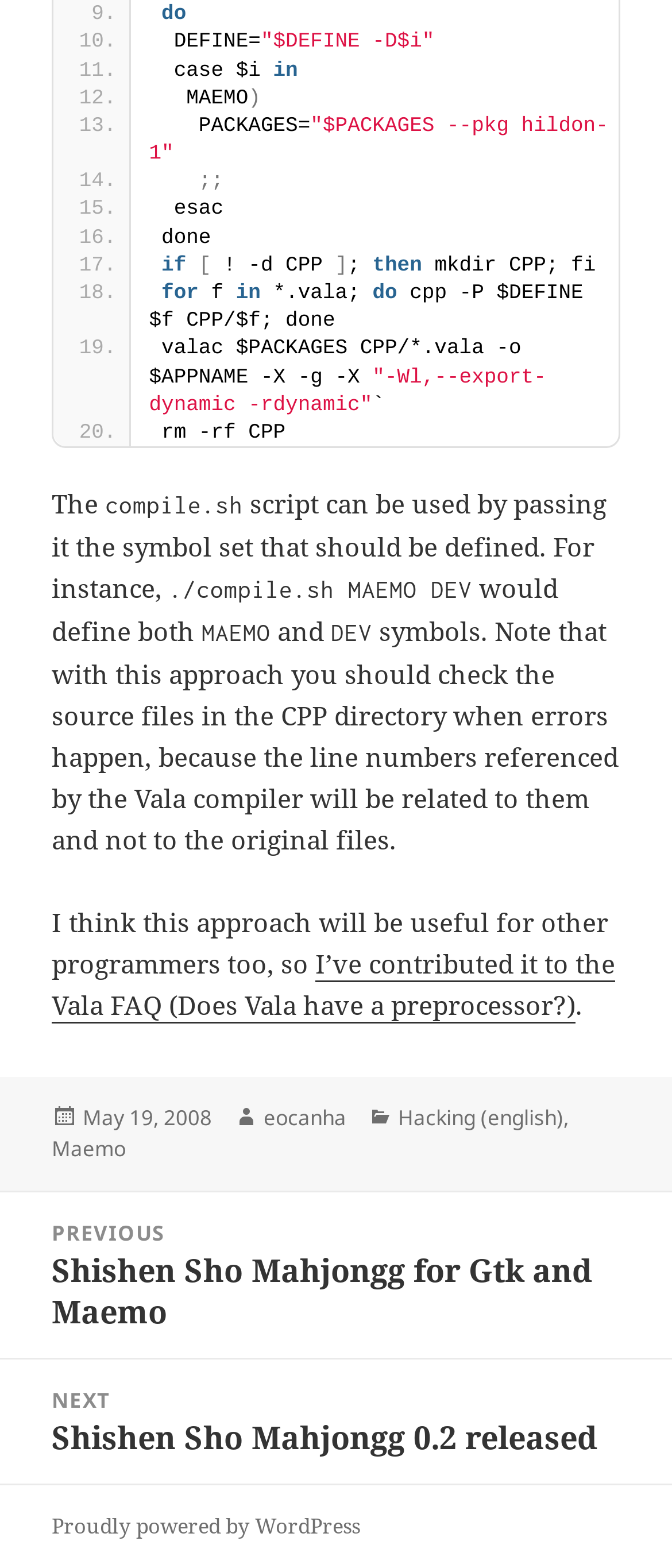Can you find the bounding box coordinates for the element to click on to achieve the instruction: "View the next post"?

[0.0, 0.867, 1.0, 0.946]